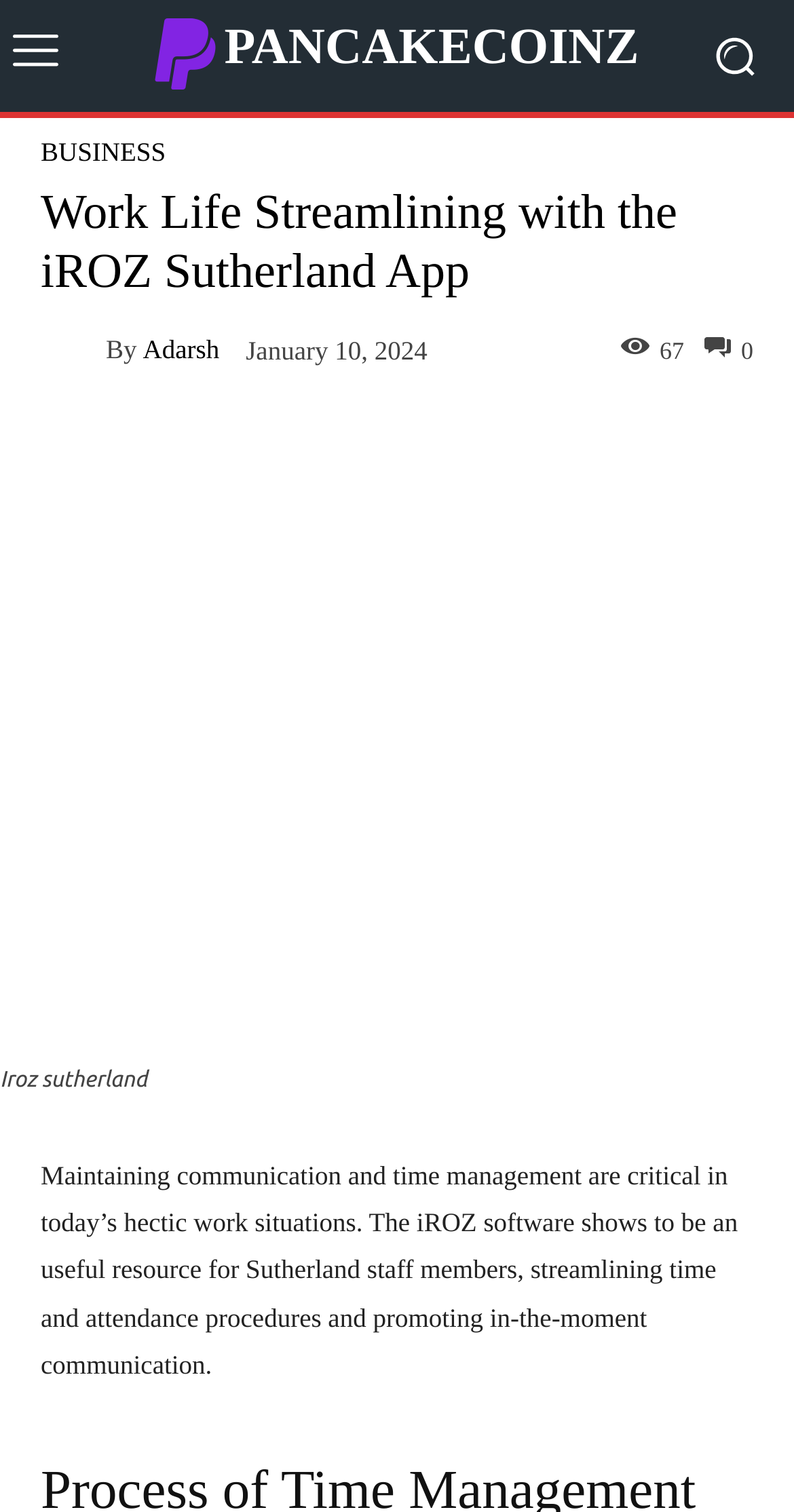What is the name of the person mentioned on the webpage? Refer to the image and provide a one-word or short phrase answer.

Adarsh